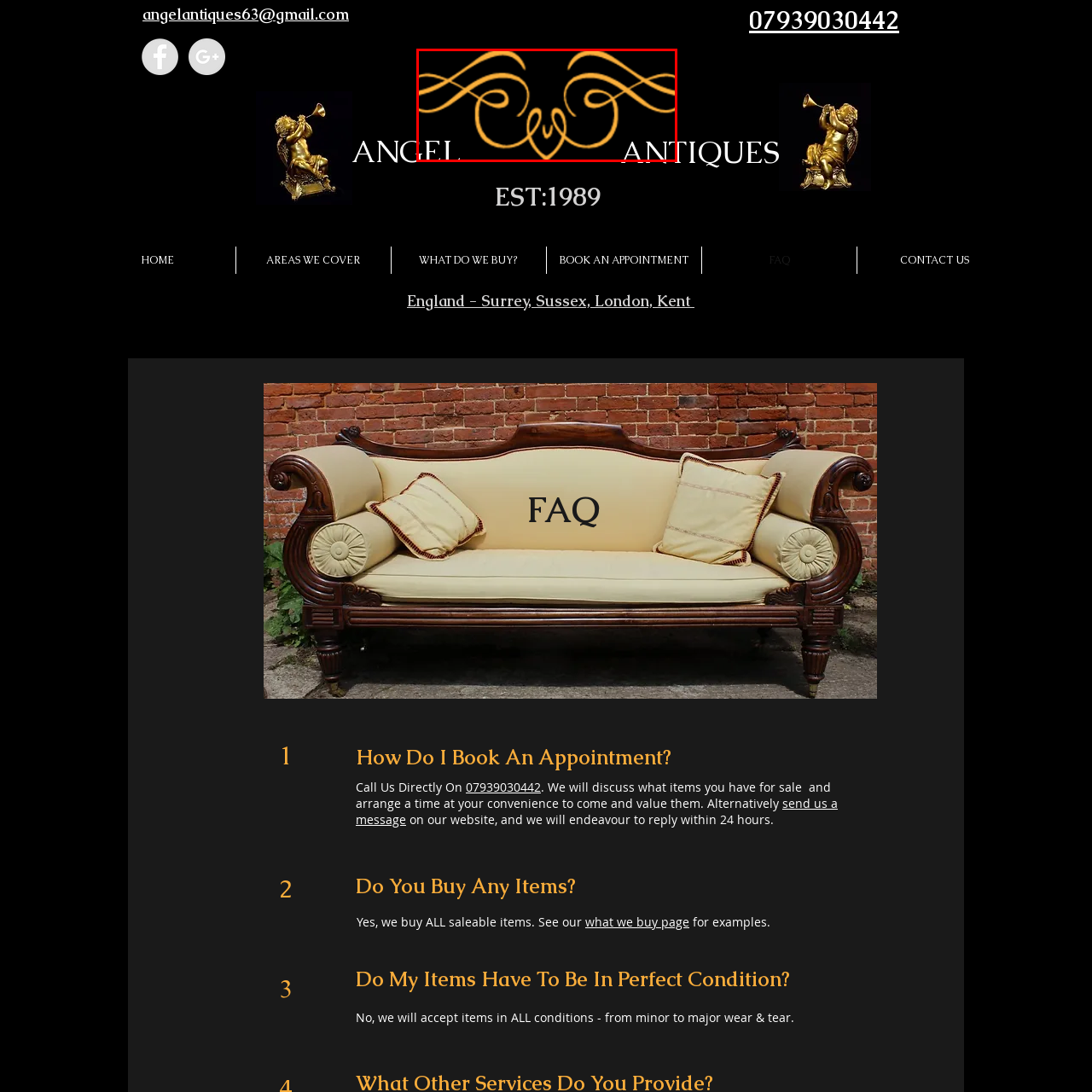Generate a detailed caption for the content inside the red bounding box.

The image features an elegant decorative design that visually separates the words “ANGEL” and “ANTIQUES.” The design includes intricate golden swirls and motifs that exude sophistication and artistry. Positioned centrally against a contrasting black background, this graphic element enhances the overall aesthetic, making it suitable for branding or promotional materials related to the antique business. The design effectively captures attention, emphasizing the names on either side and reflecting the charm and allure of the antiques showcased by Angel Antiques in Surrey.